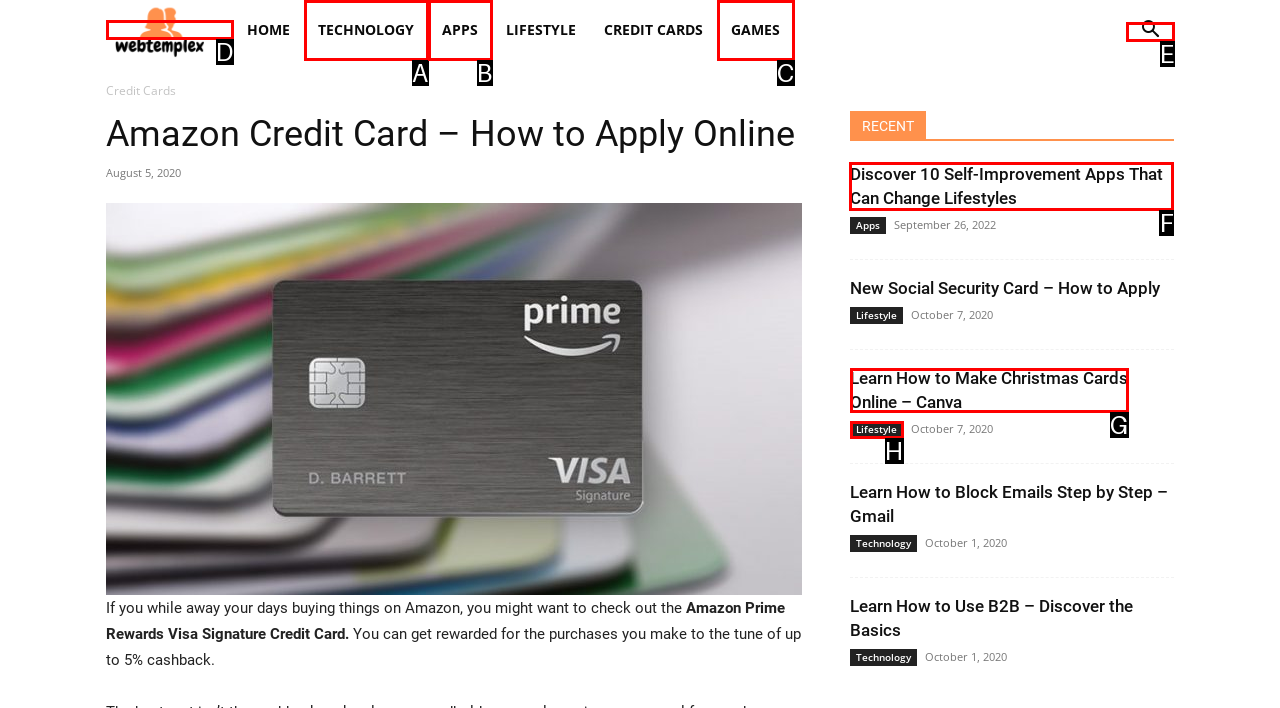Identify the correct UI element to click on to achieve the task: Learn about 'Discover 10 Self-Improvement Apps That Can Change Lifestyles'. Provide the letter of the appropriate element directly from the available choices.

F